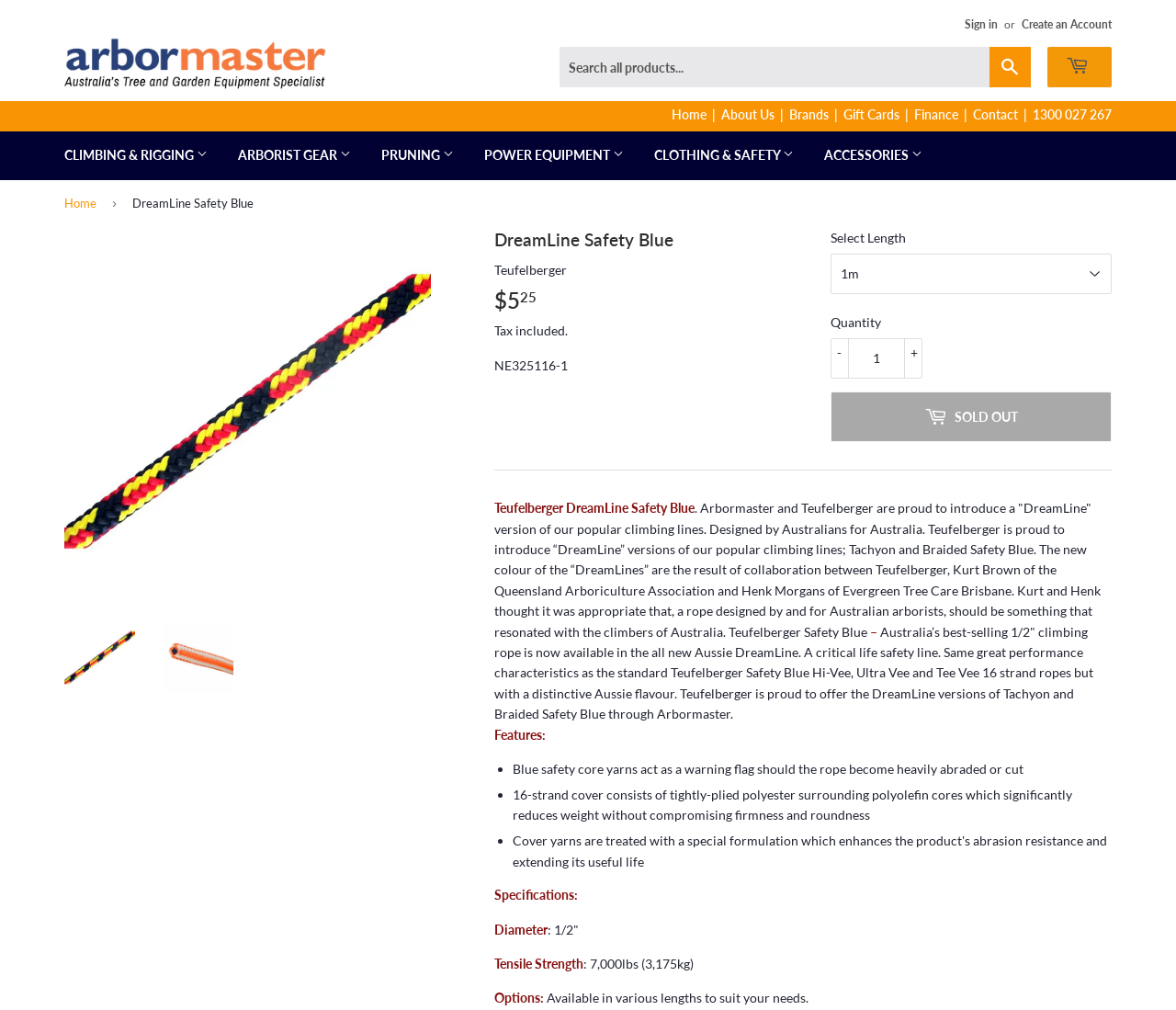Please specify the bounding box coordinates of the clickable section necessary to execute the following command: "Sign in".

[0.82, 0.017, 0.848, 0.031]